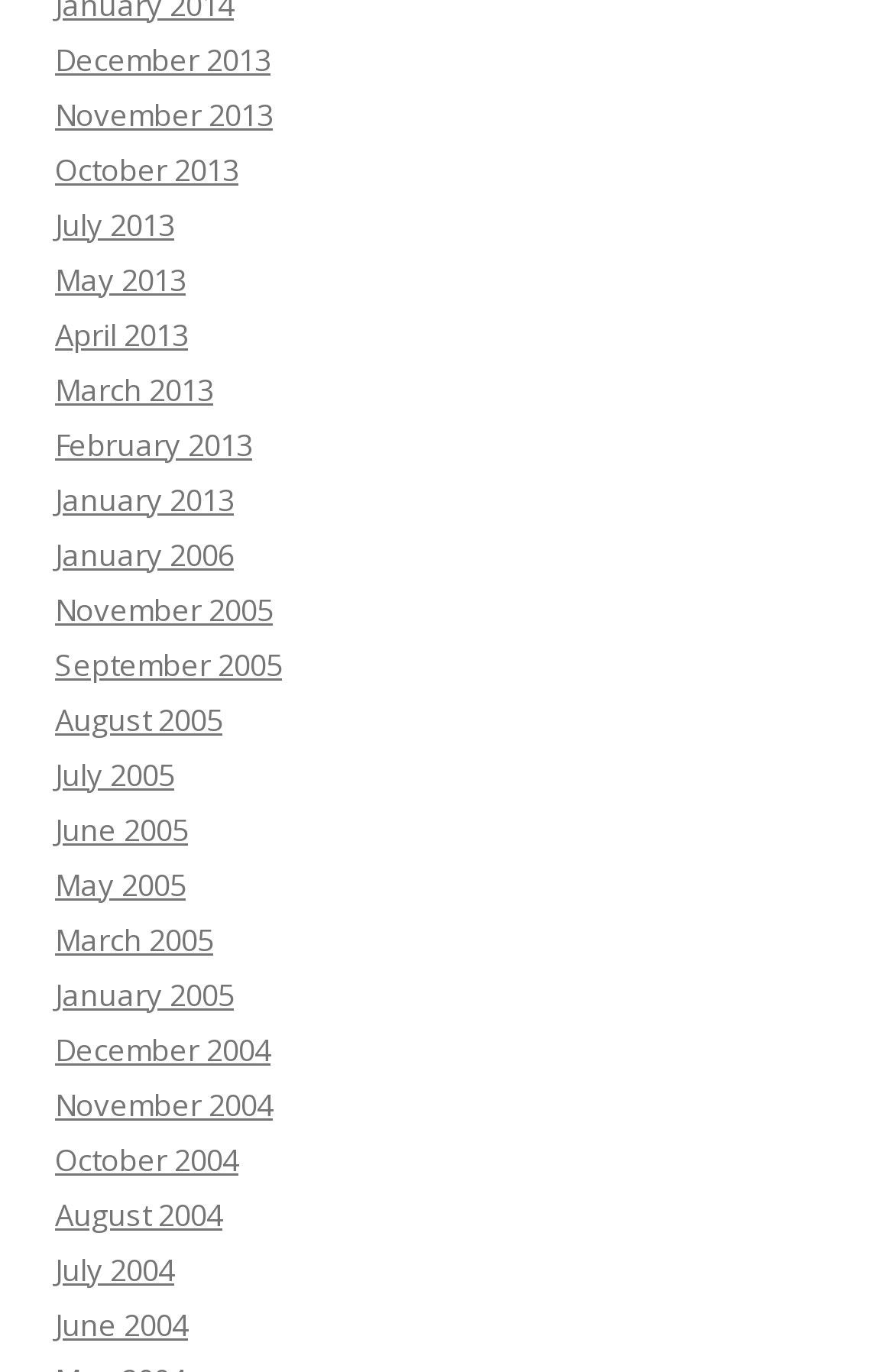Point out the bounding box coordinates of the section to click in order to follow this instruction: "view December 2013".

[0.062, 0.028, 0.303, 0.058]